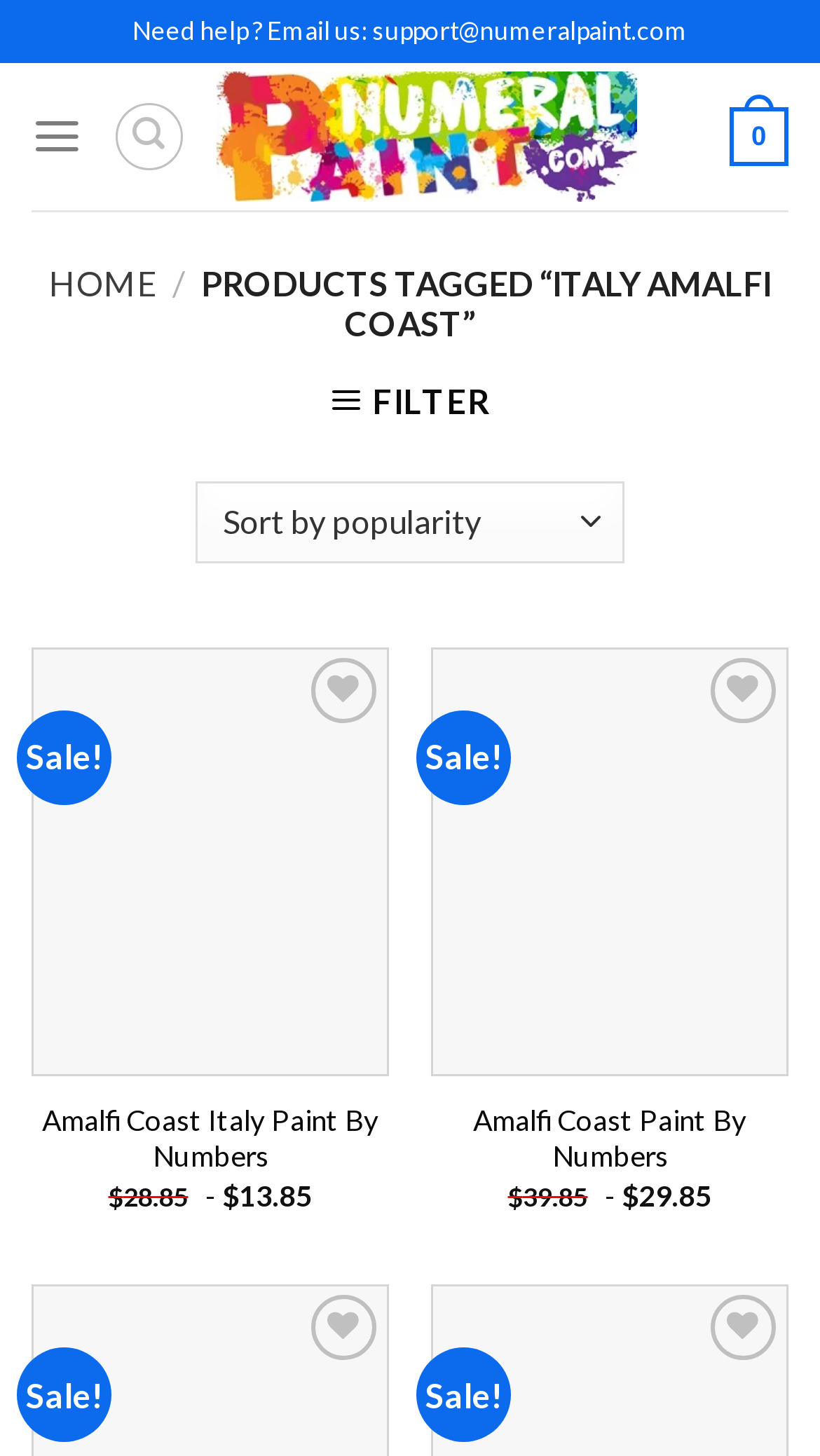What is the function of the button with the text 'Wishlist'?
Using the visual information, reply with a single word or short phrase.

Add to wishlist